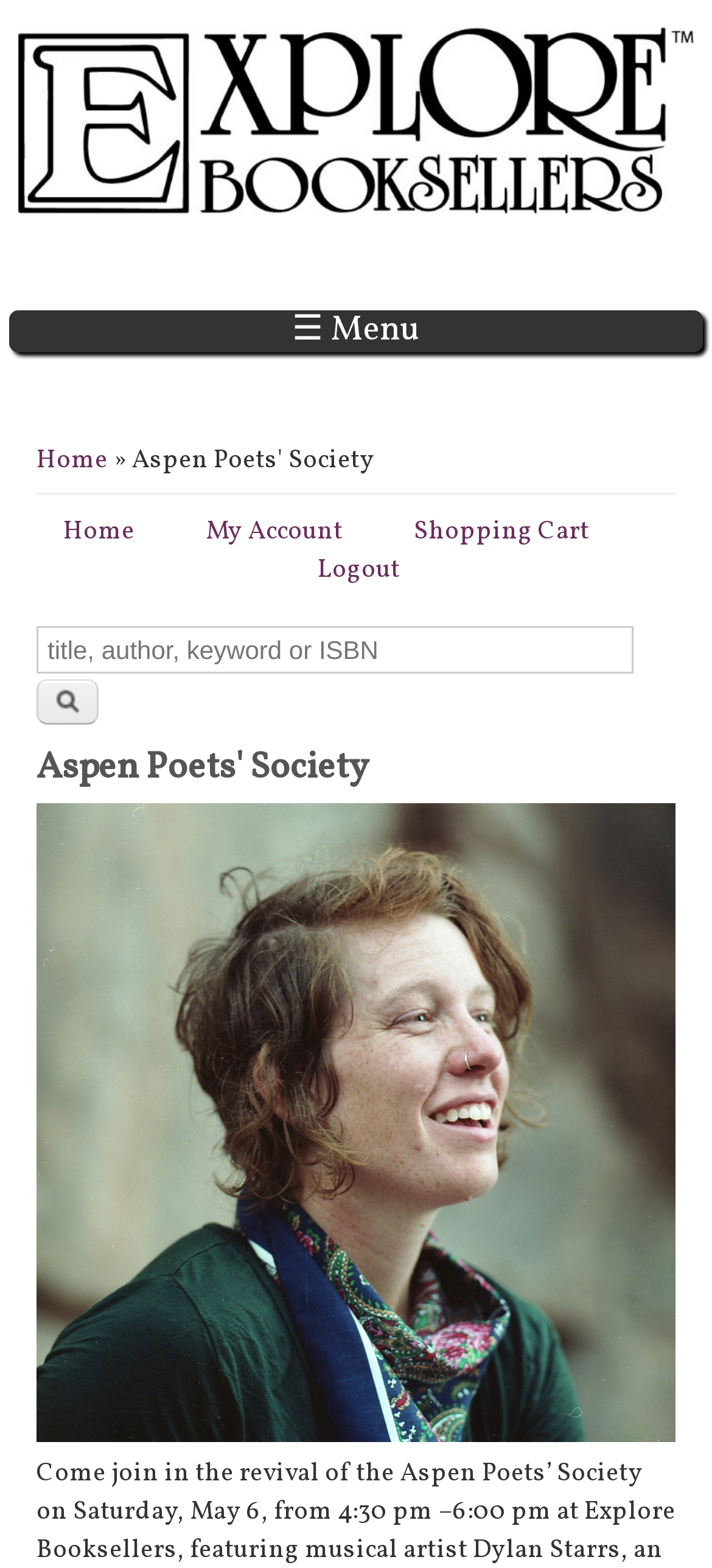Bounding box coordinates are given in the format (top-left x, top-left y, bottom-right x, bottom-right y). All values should be floating point numbers between 0 and 1. Provide the bounding box coordinate for the UI element described as: Home

[0.088, 0.328, 0.188, 0.35]